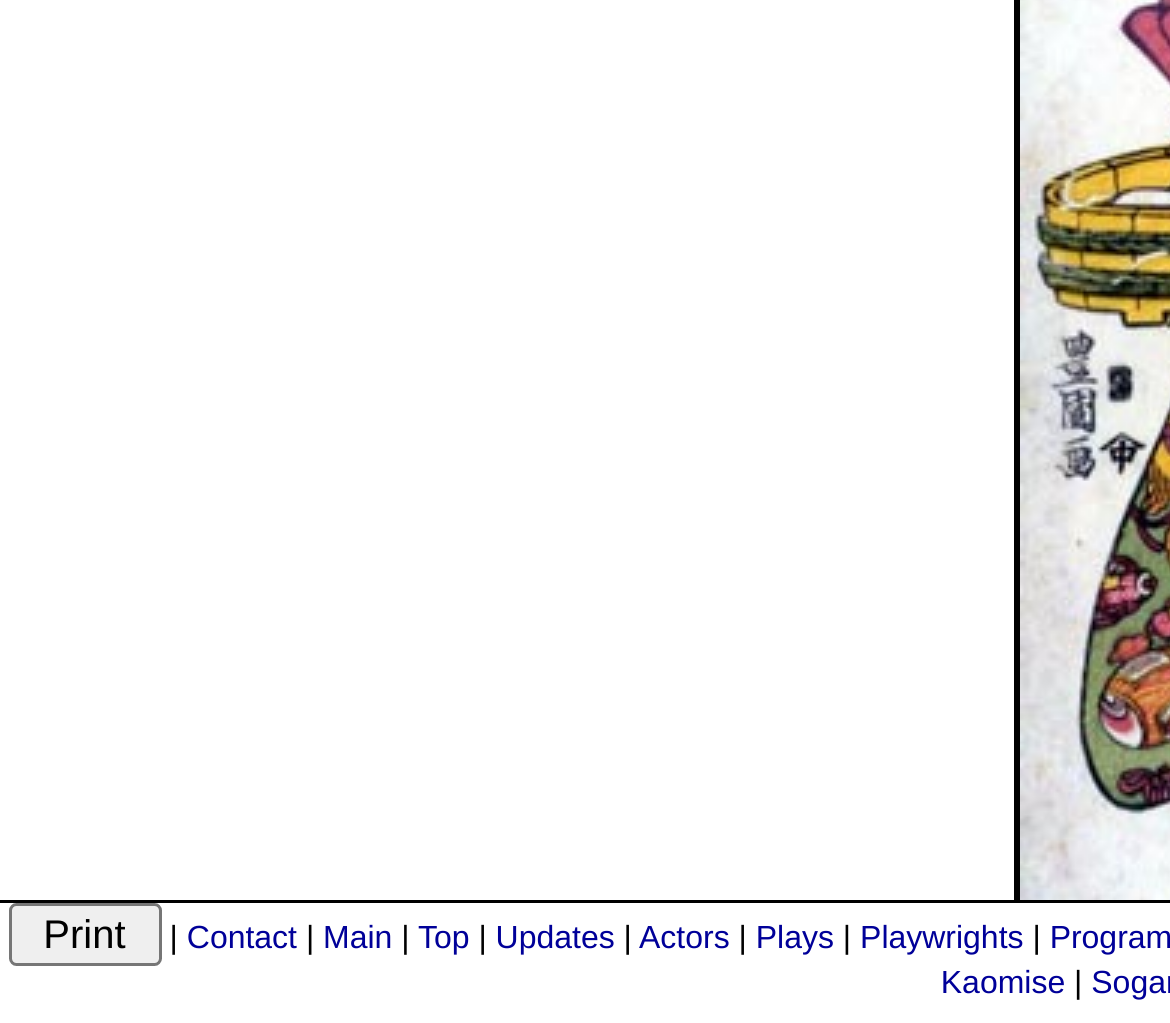Is there a 'Print' button on the webpage?
Using the details from the image, give an elaborate explanation to answer the question.

I looked at the top right corner of the webpage and found a 'Print' button, which is a clickable element.